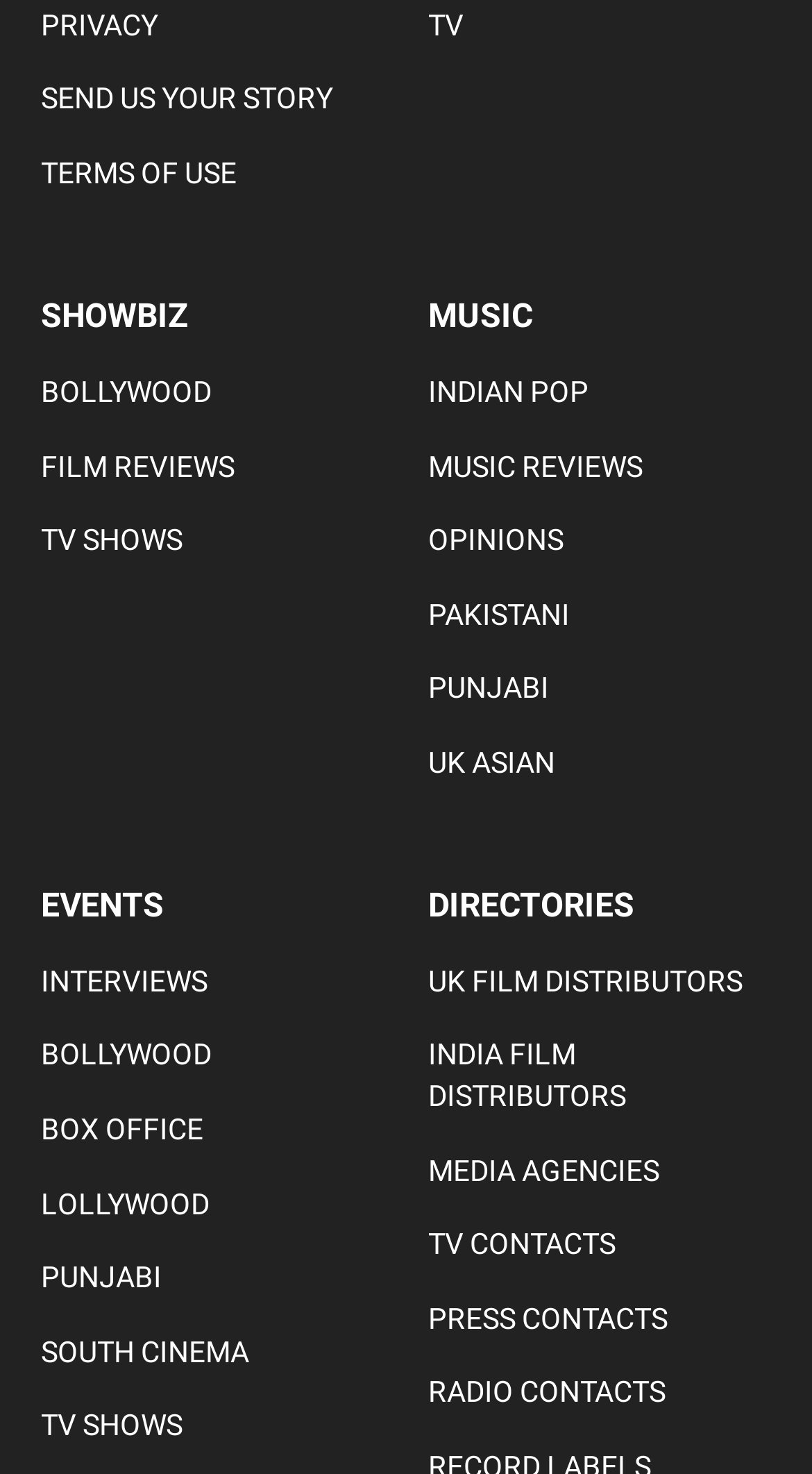Respond to the question below with a single word or phrase:
How many links are there in the MUSIC section?

7